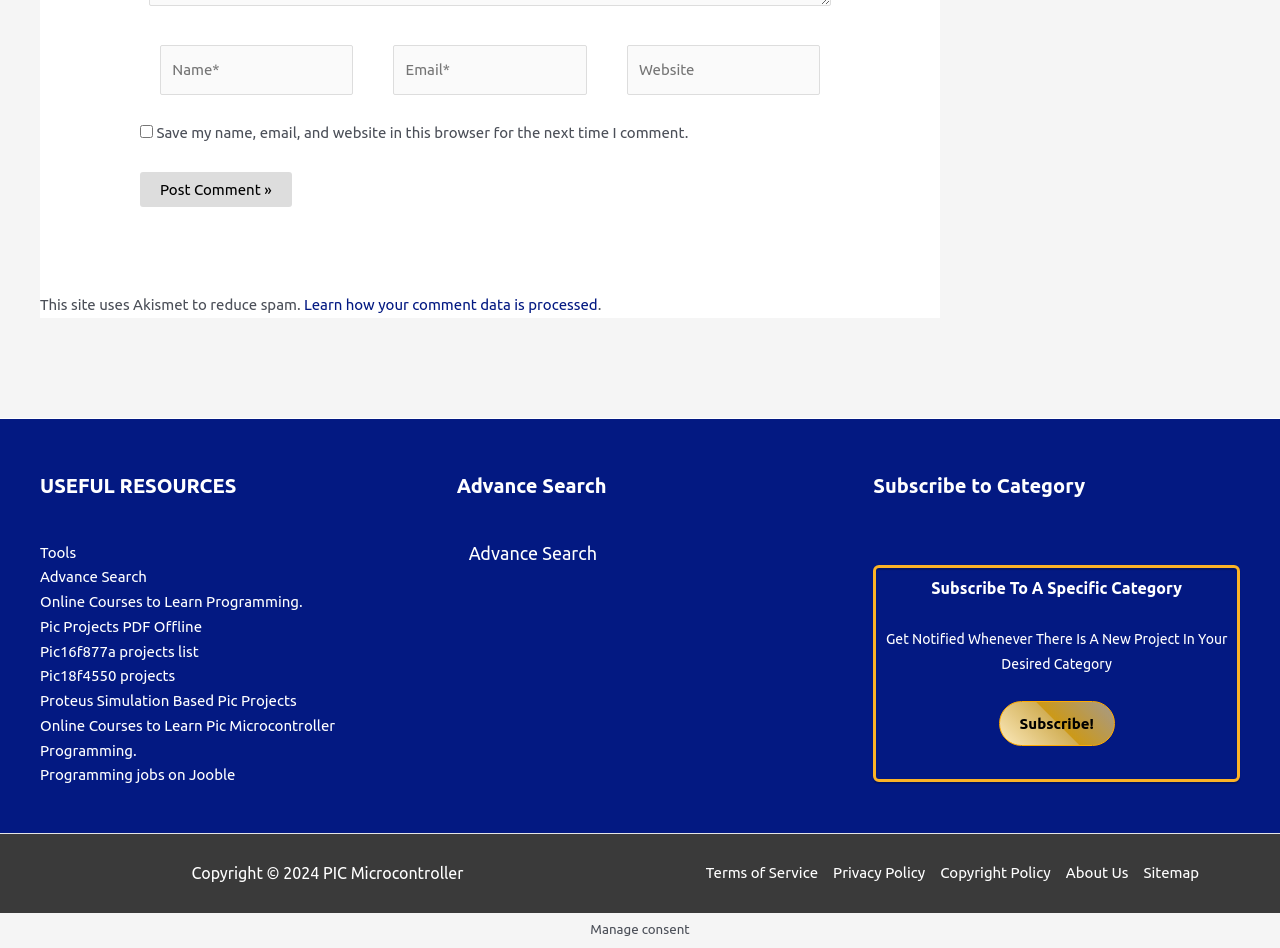Given the description of the UI element: "name="submit" value="Post Comment »"", predict the bounding box coordinates in the form of [left, top, right, bottom], with each value being a float between 0 and 1.

[0.109, 0.181, 0.228, 0.218]